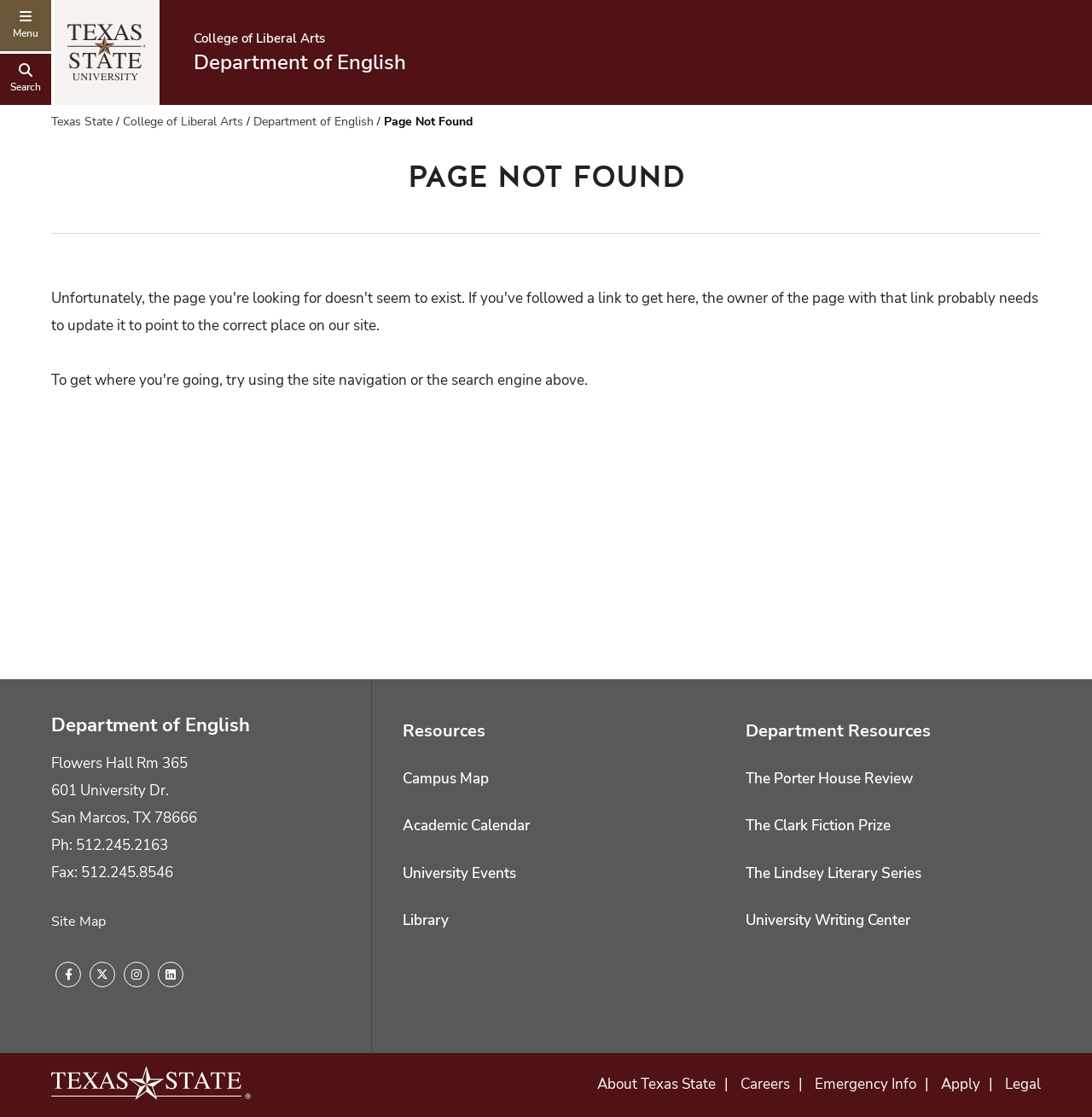Use a single word or phrase to respond to the question:
How many resources are listed under 'Resources'?

5